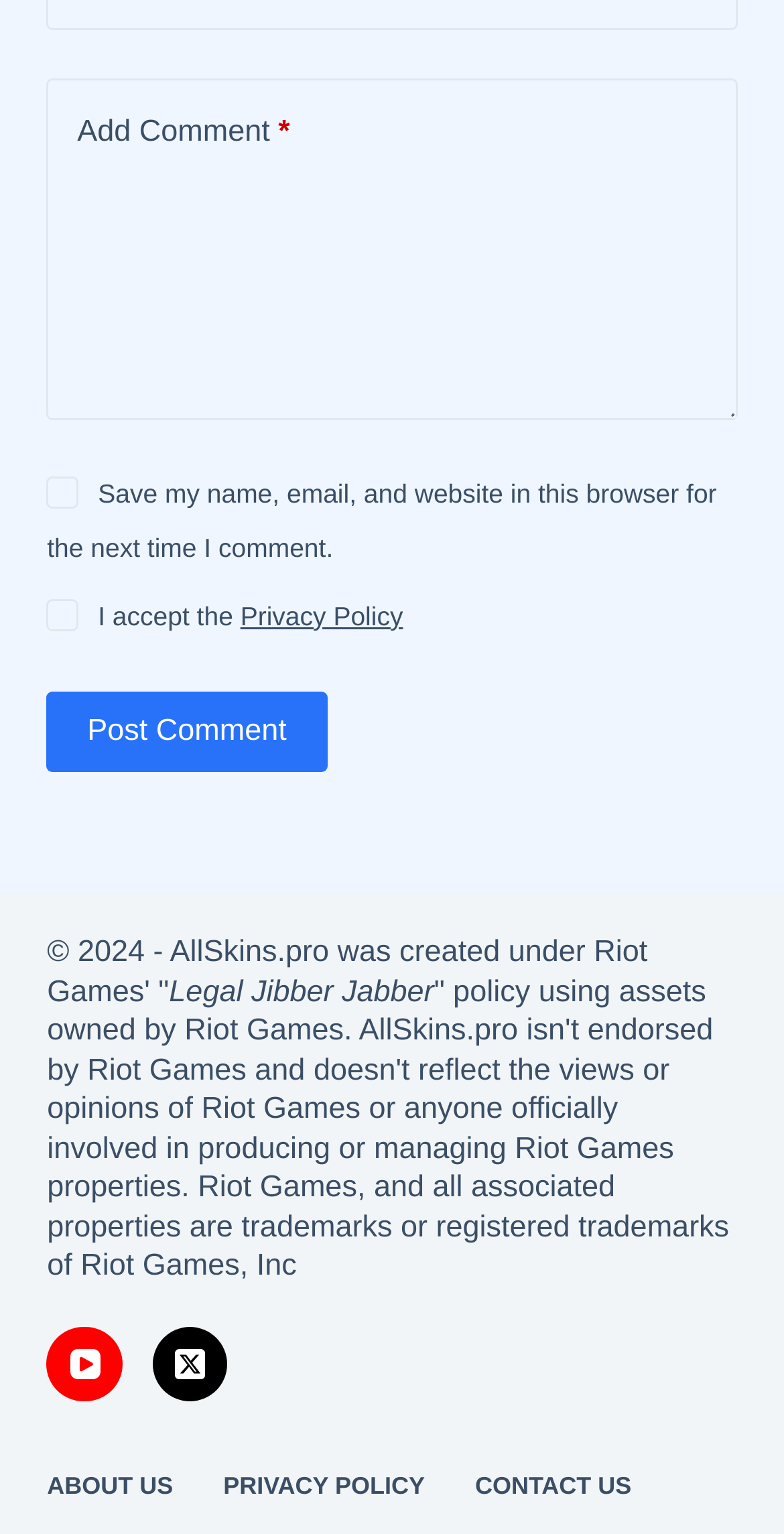Please identify the coordinates of the bounding box for the clickable region that will accomplish this instruction: "post a comment".

[0.06, 0.451, 0.417, 0.504]